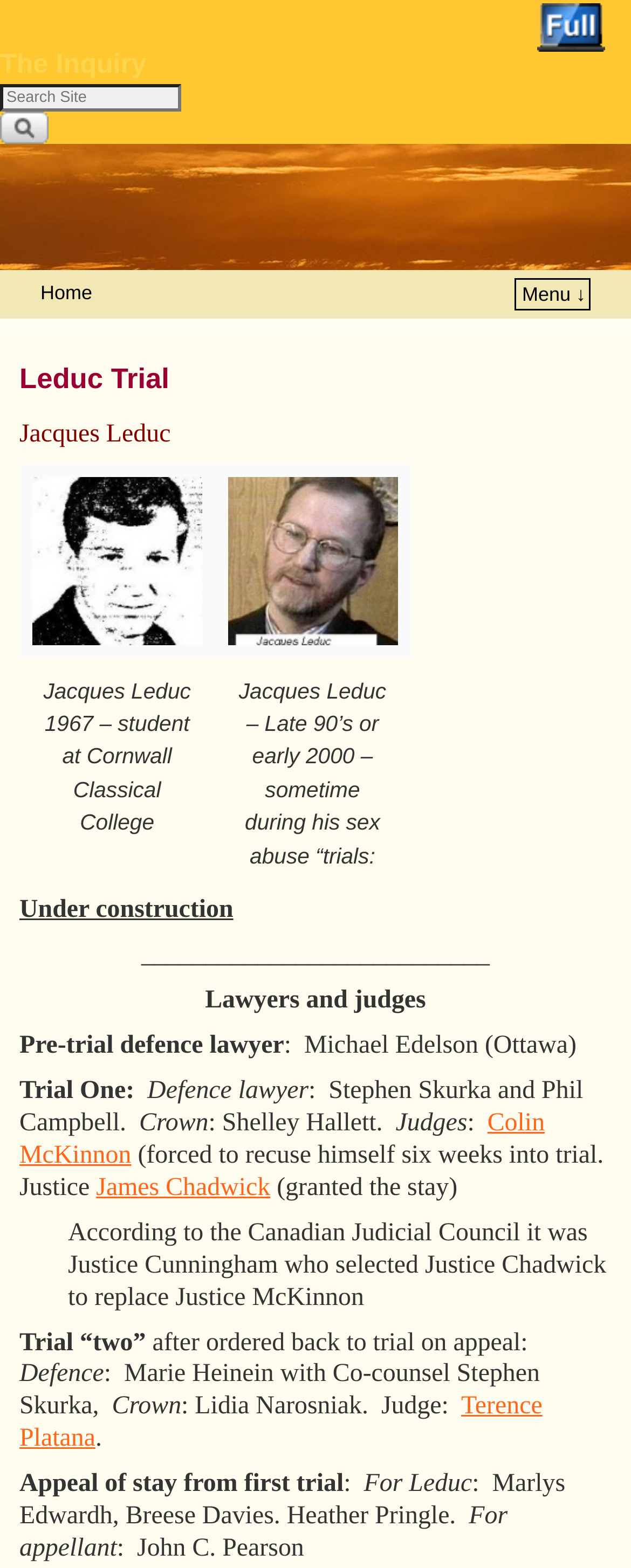Who was the pre-trial defence lawyer?
Give a comprehensive and detailed explanation for the question.

The webpage contains a section about lawyers and judges, where it is mentioned that the pre-trial defence lawyer was Michael Edelson from Ottawa.